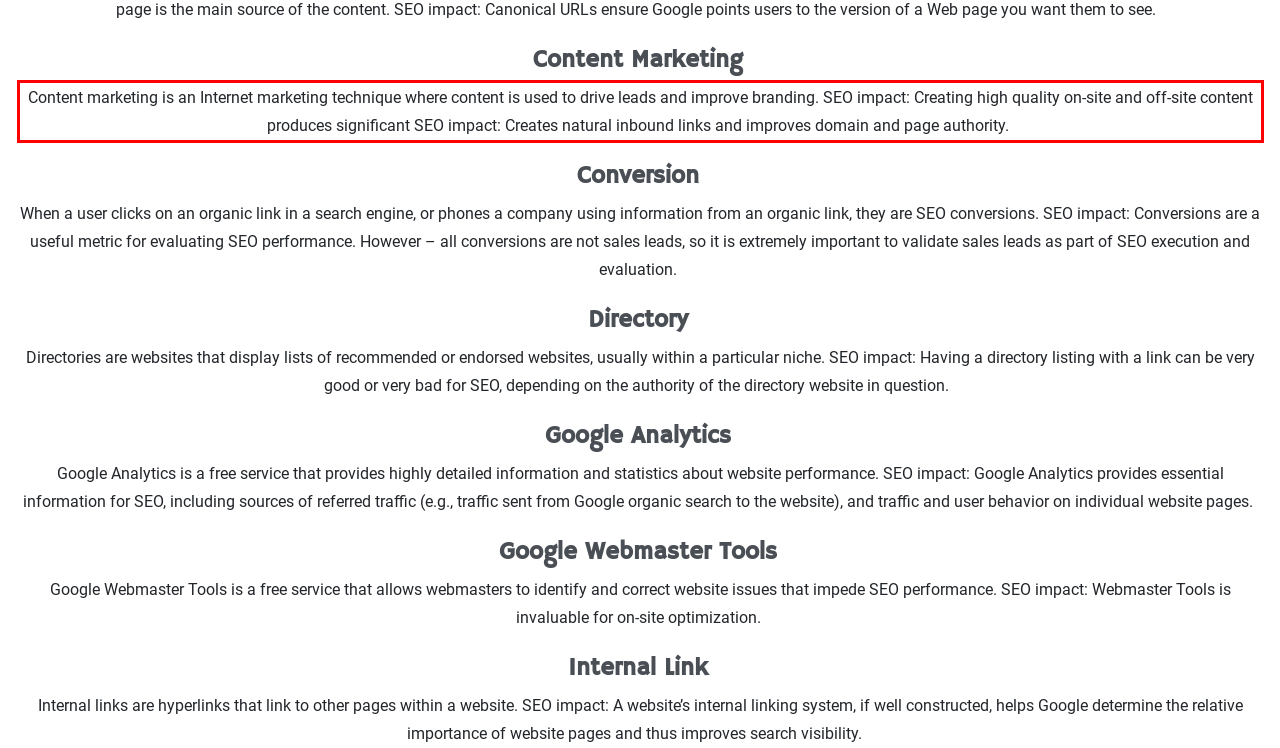You have a screenshot of a webpage, and there is a red bounding box around a UI element. Utilize OCR to extract the text within this red bounding box.

Content marketing is an Internet marketing technique where content is used to drive leads and improve branding. SEO impact: Creating high quality on-site and off-site content produces significant SEO impact: Creates natural inbound links and improves domain and page authority.